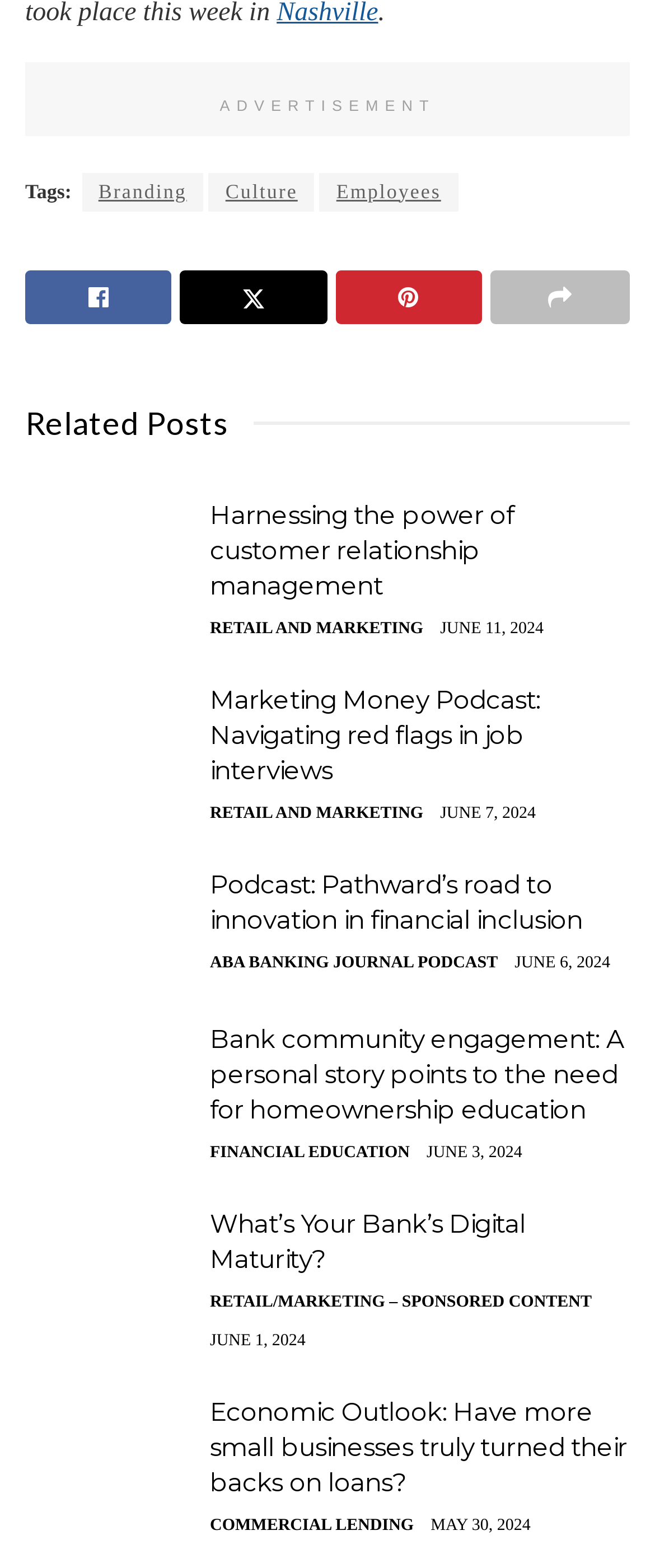What is the date of the second article?
Using the information from the image, give a concise answer in one word or a short phrase.

JUNE 11, 2024